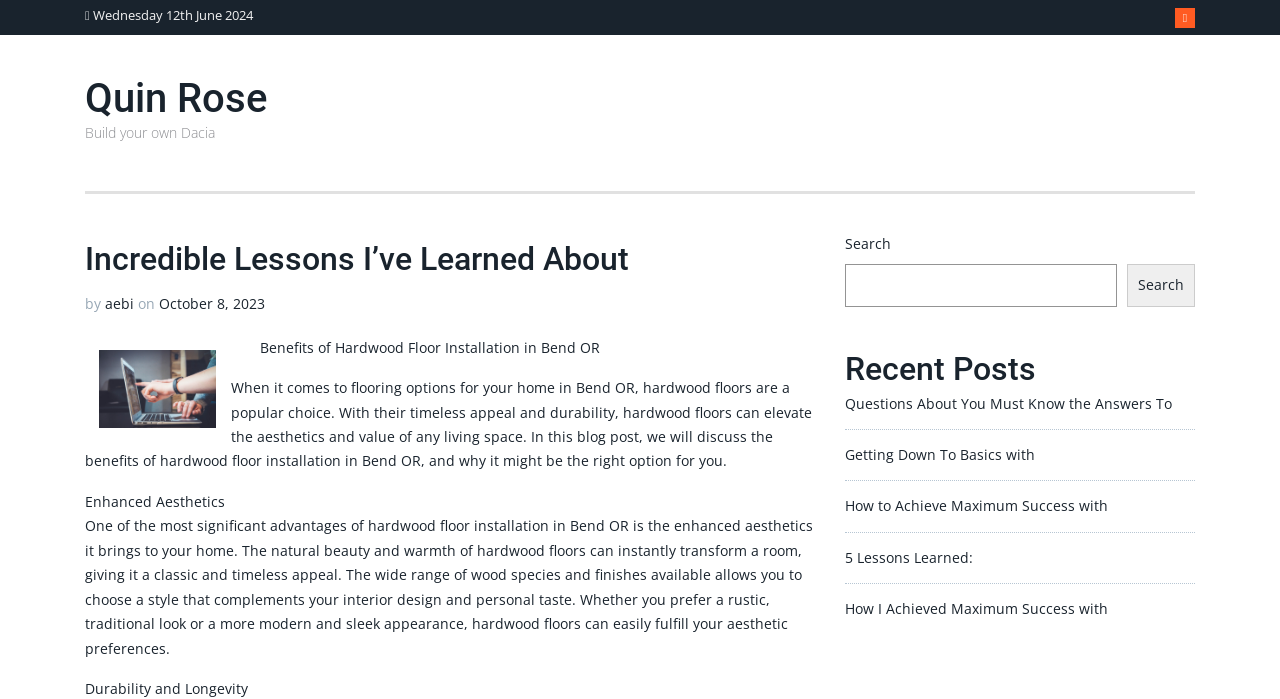Based on the provided description, "October 8, 2023", find the bounding box of the corresponding UI element in the screenshot.

[0.124, 0.42, 0.207, 0.447]